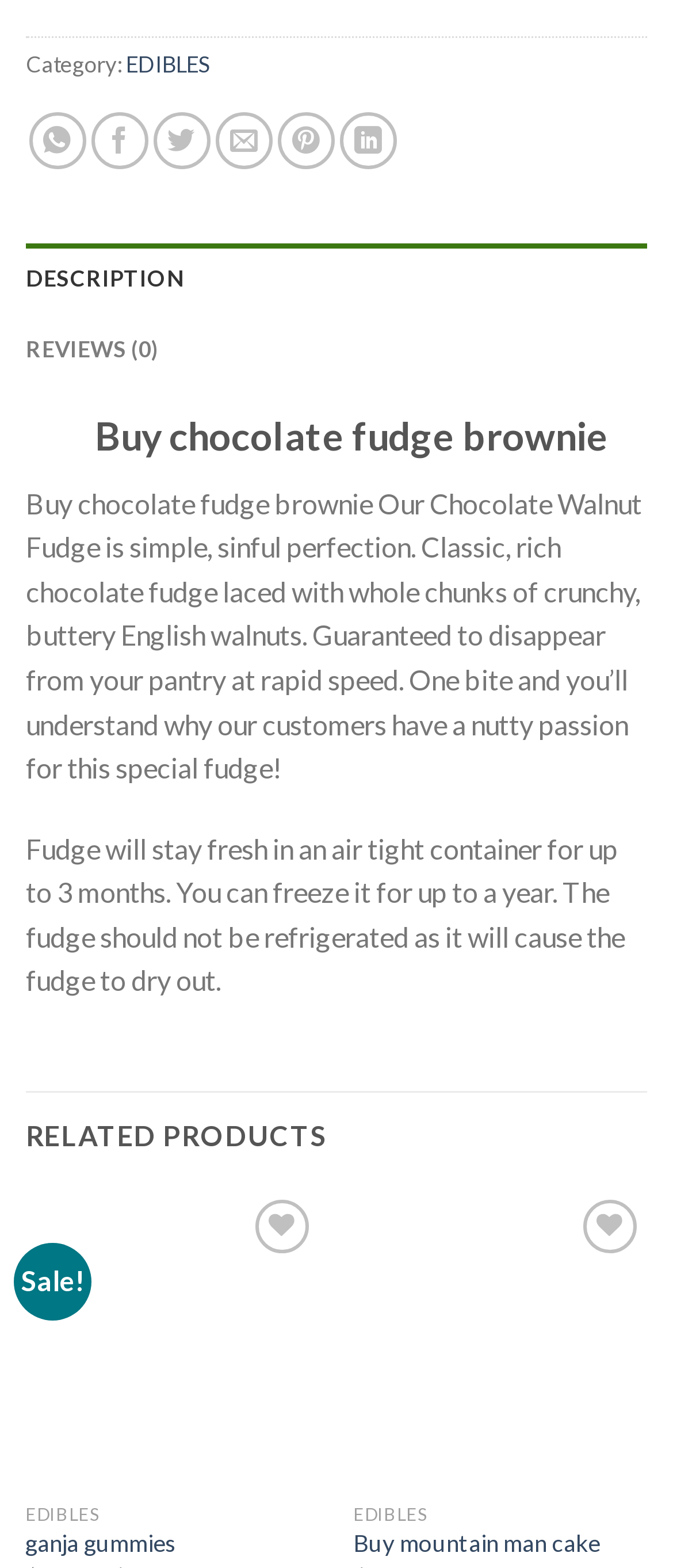Please find the bounding box coordinates of the section that needs to be clicked to achieve this instruction: "View product description".

[0.038, 0.156, 0.962, 0.2]